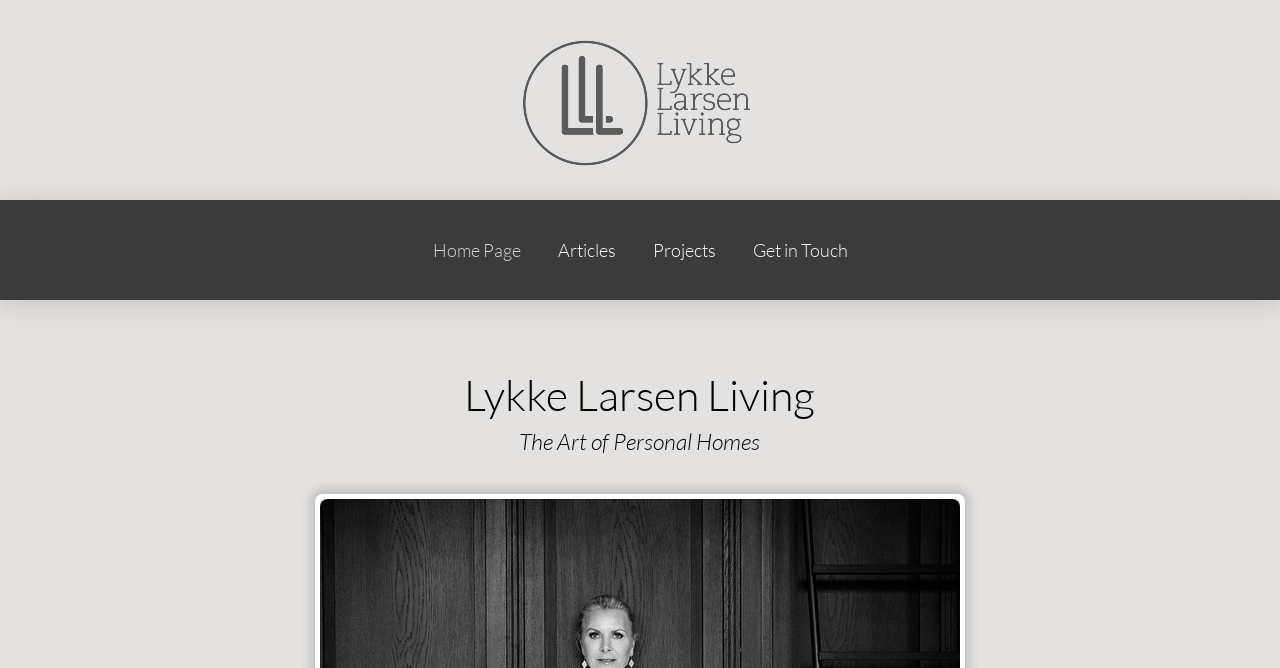Provide the bounding box coordinates of the UI element this sentence describes: "Get in Touch".

[0.573, 0.299, 0.677, 0.449]